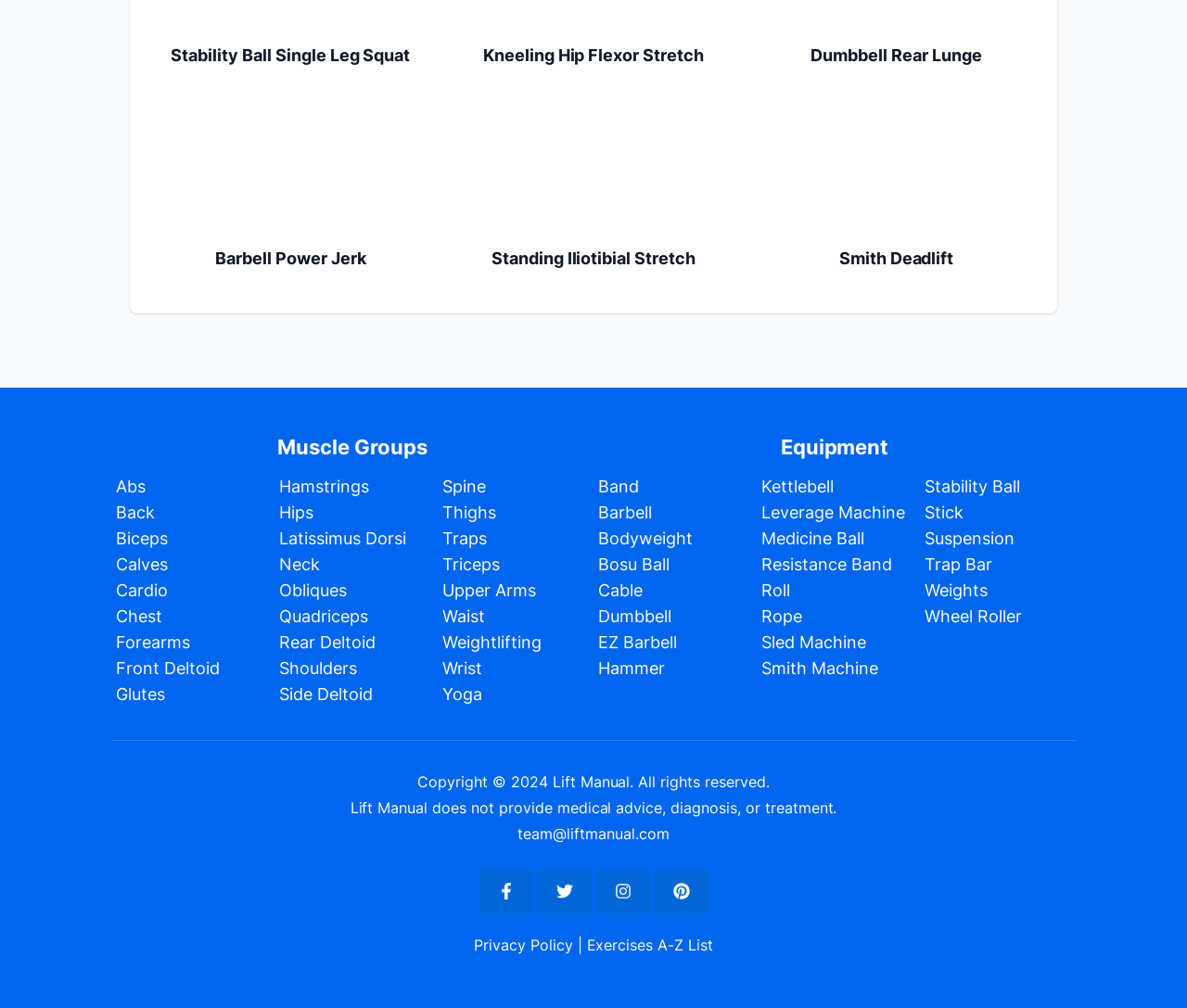Please specify the bounding box coordinates of the clickable region to carry out the following instruction: "Click on Stability Ball Single Leg Squat". The coordinates should be four float numbers between 0 and 1, in the format [left, top, right, bottom].

[0.144, 0.045, 0.346, 0.064]